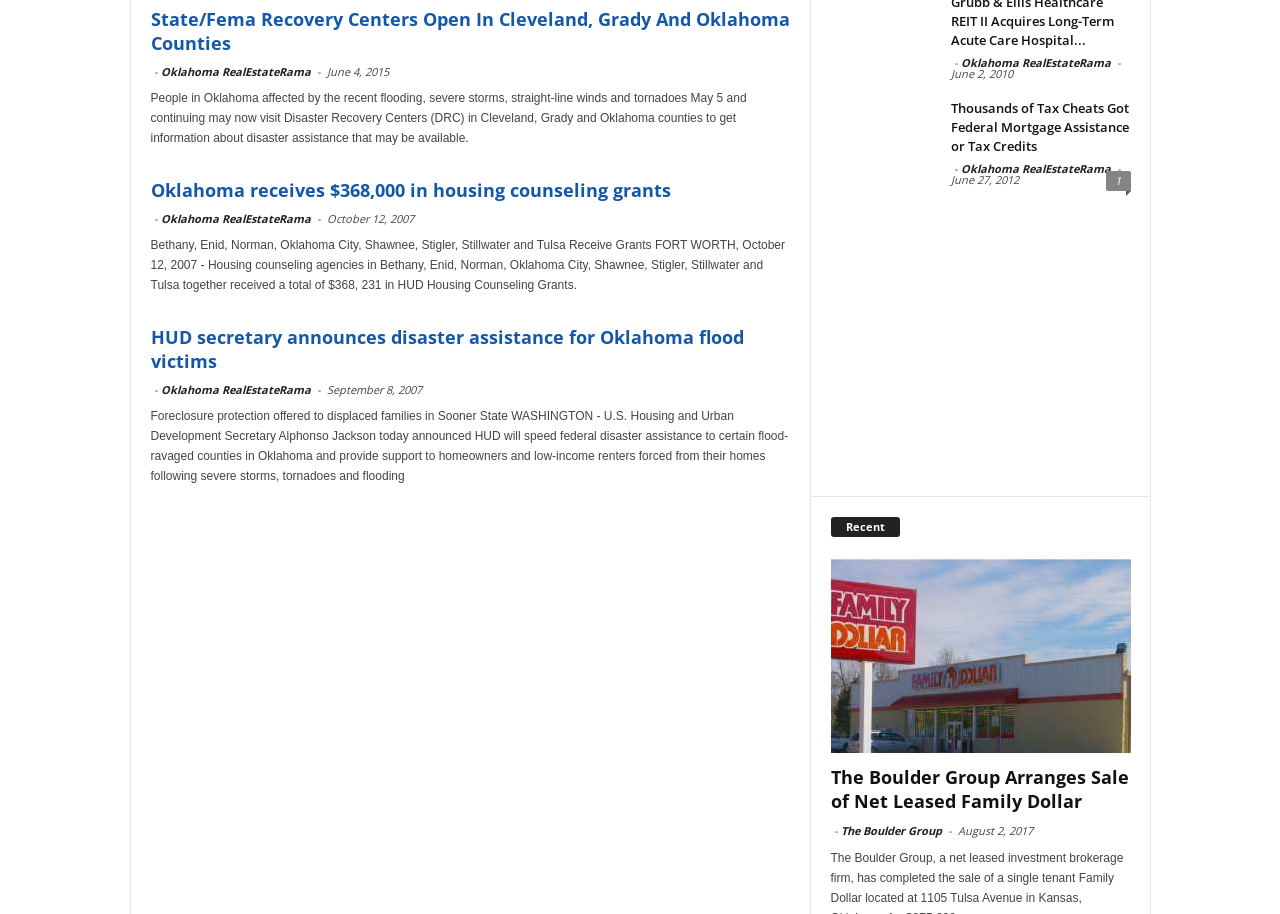Provide the bounding box coordinates of the HTML element this sentence describes: "1". The bounding box coordinates consist of four float numbers between 0 and 1, i.e., [left, top, right, bottom].

[0.864, 0.187, 0.883, 0.209]